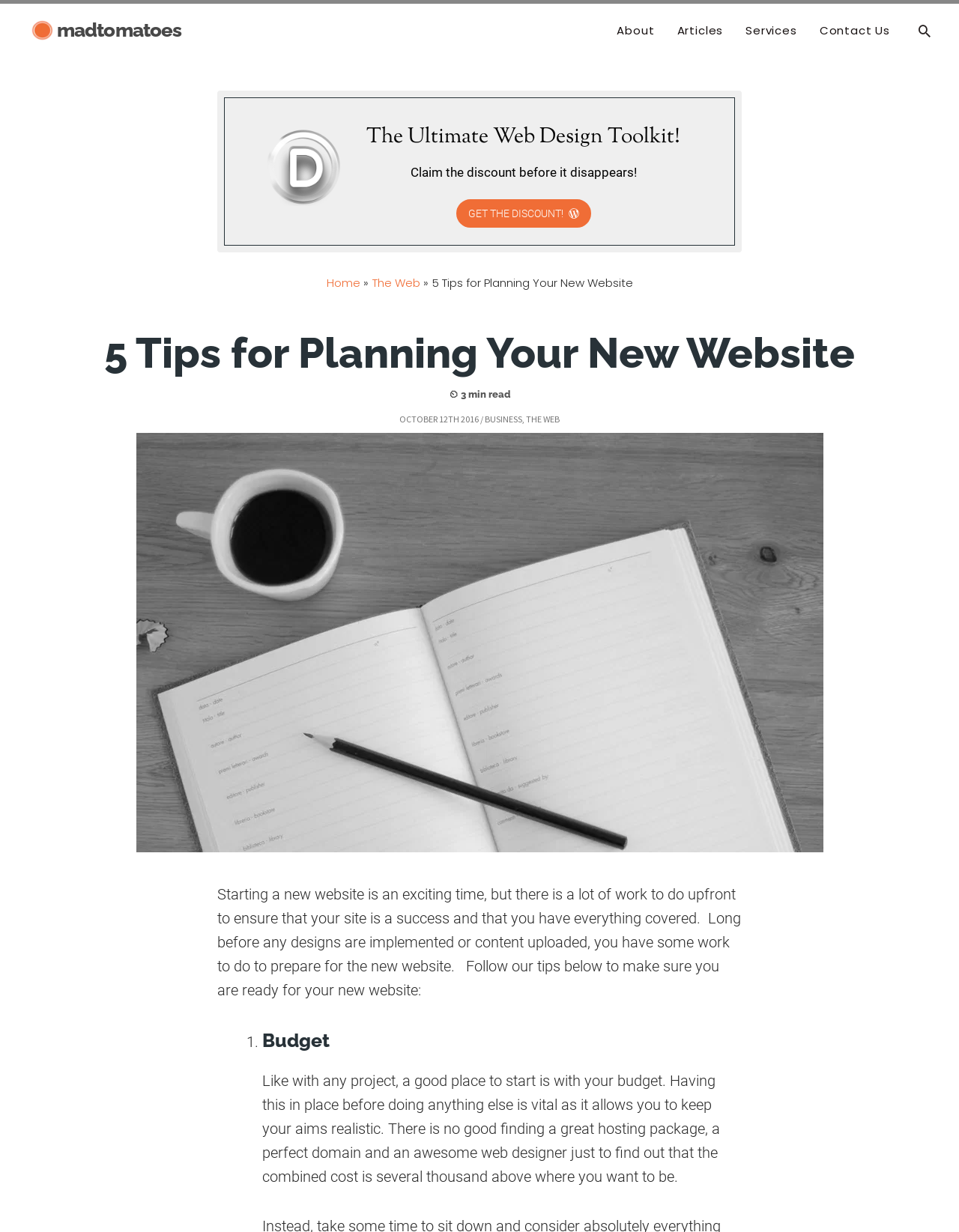Provide a brief response to the question below using a single word or phrase: 
What is the topic of the article?

Planning a new website